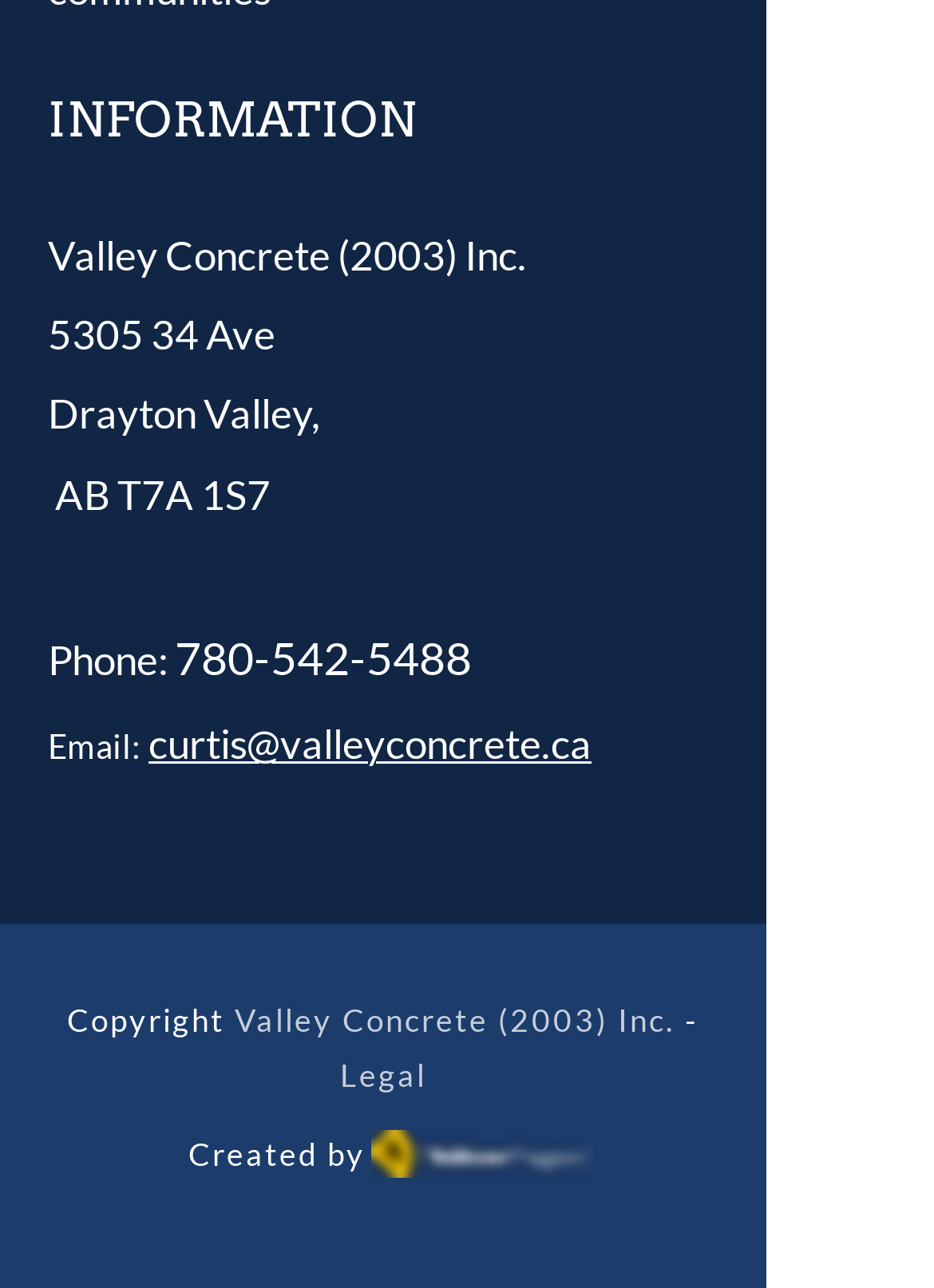Provide a brief response to the question below using one word or phrase:
What is the phone number?

780-542-5488